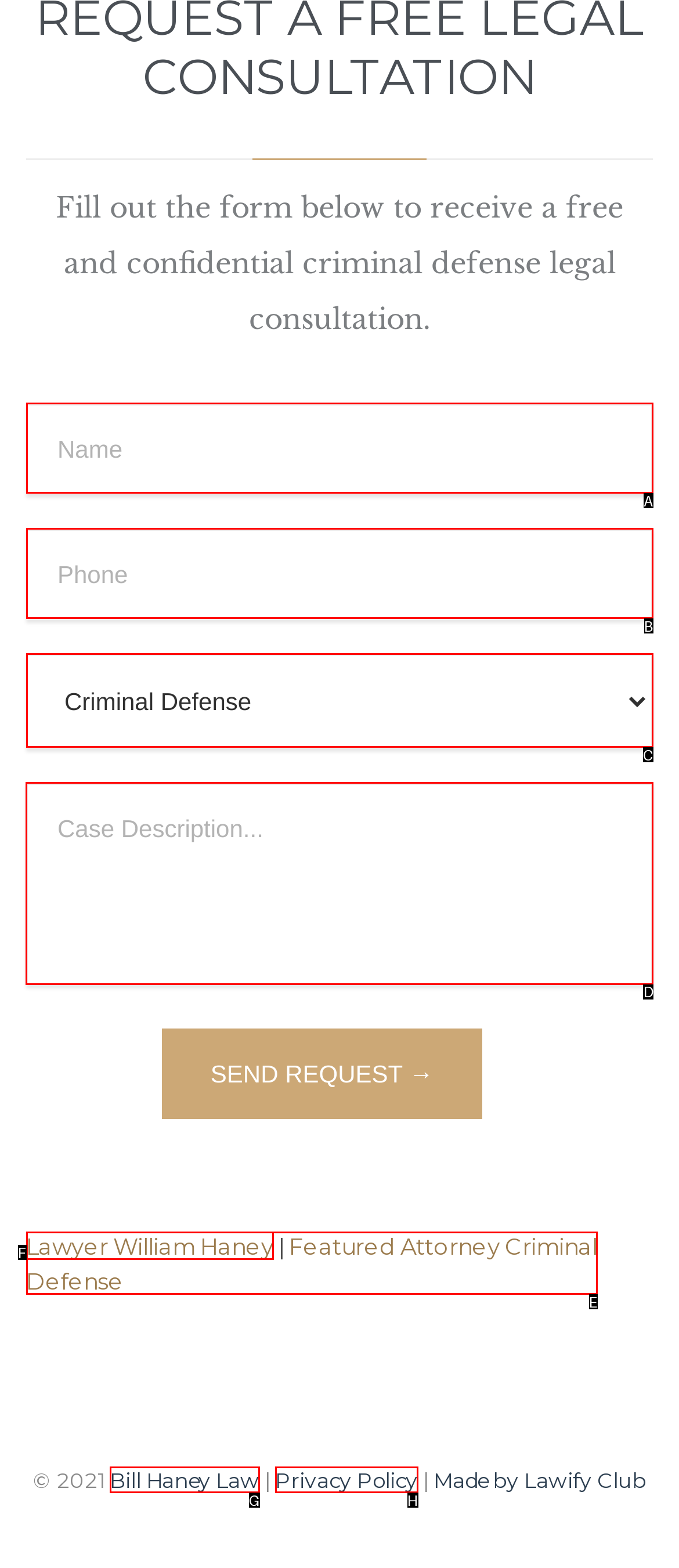Which UI element should you click on to achieve the following task: Click the Inner Roar Yoga and Wellness Logo? Provide the letter of the correct option.

None